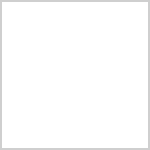Illustrate the image with a detailed caption.

The image is part of a section titled "RELATED POSTS" and is associated with an article on "Low Carb Vegetables For a Keto Diet". Although the image itself is not visually describable, it complements the topic by likely showcasing relevant vegetables that fit within a low-carb dietary framework. This section provides readers with access to related content that can enhance their understanding of maintaining a keto diet, focusing on choices that are low in carbohydrates.